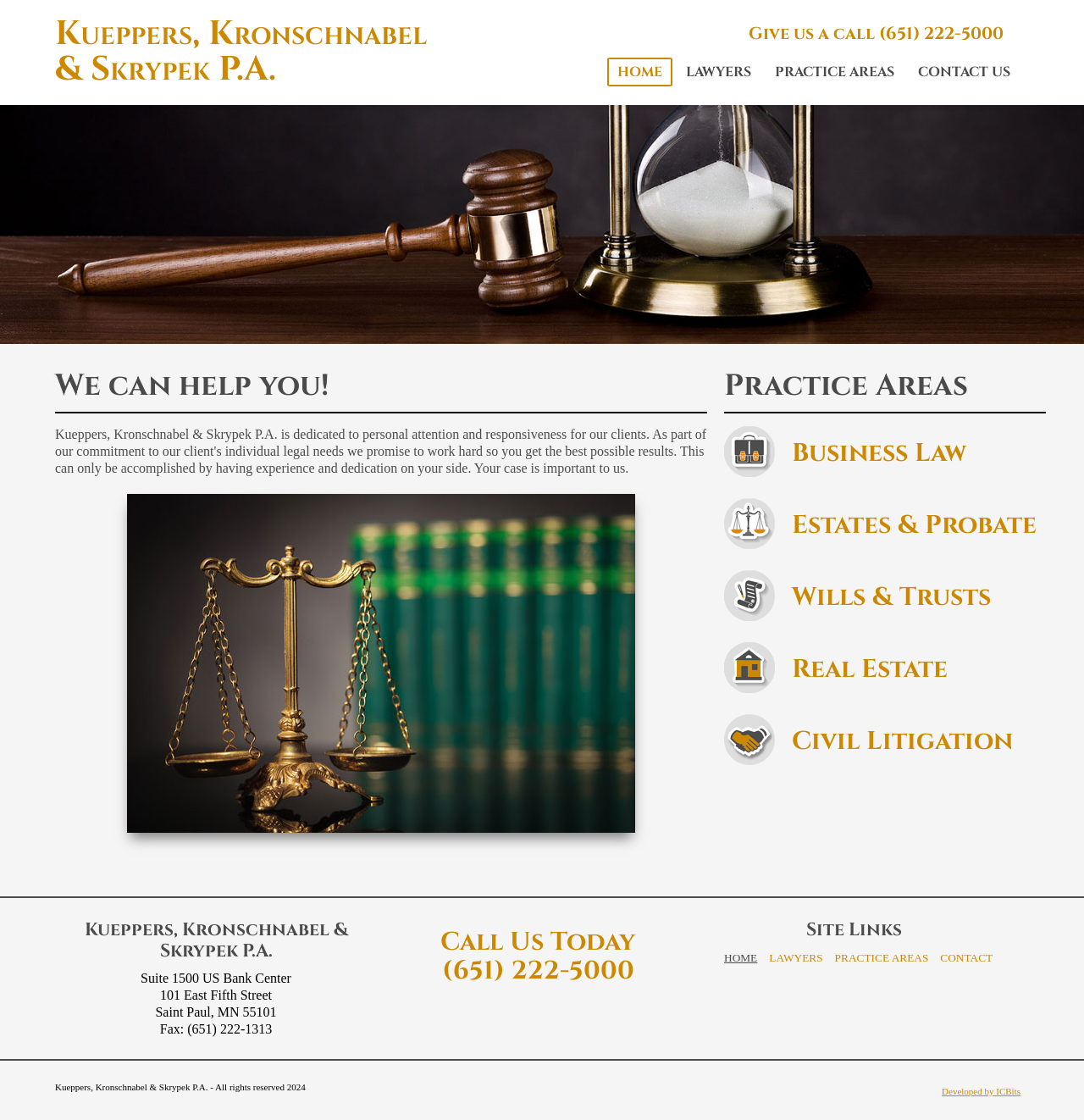What is the phone number to call the law firm?
Please respond to the question with a detailed and well-explained answer.

I found the phone number by looking at the heading 'Give us a call (651) 222-5000' and the link '(651) 222-5000' which is located at the top of the webpage.